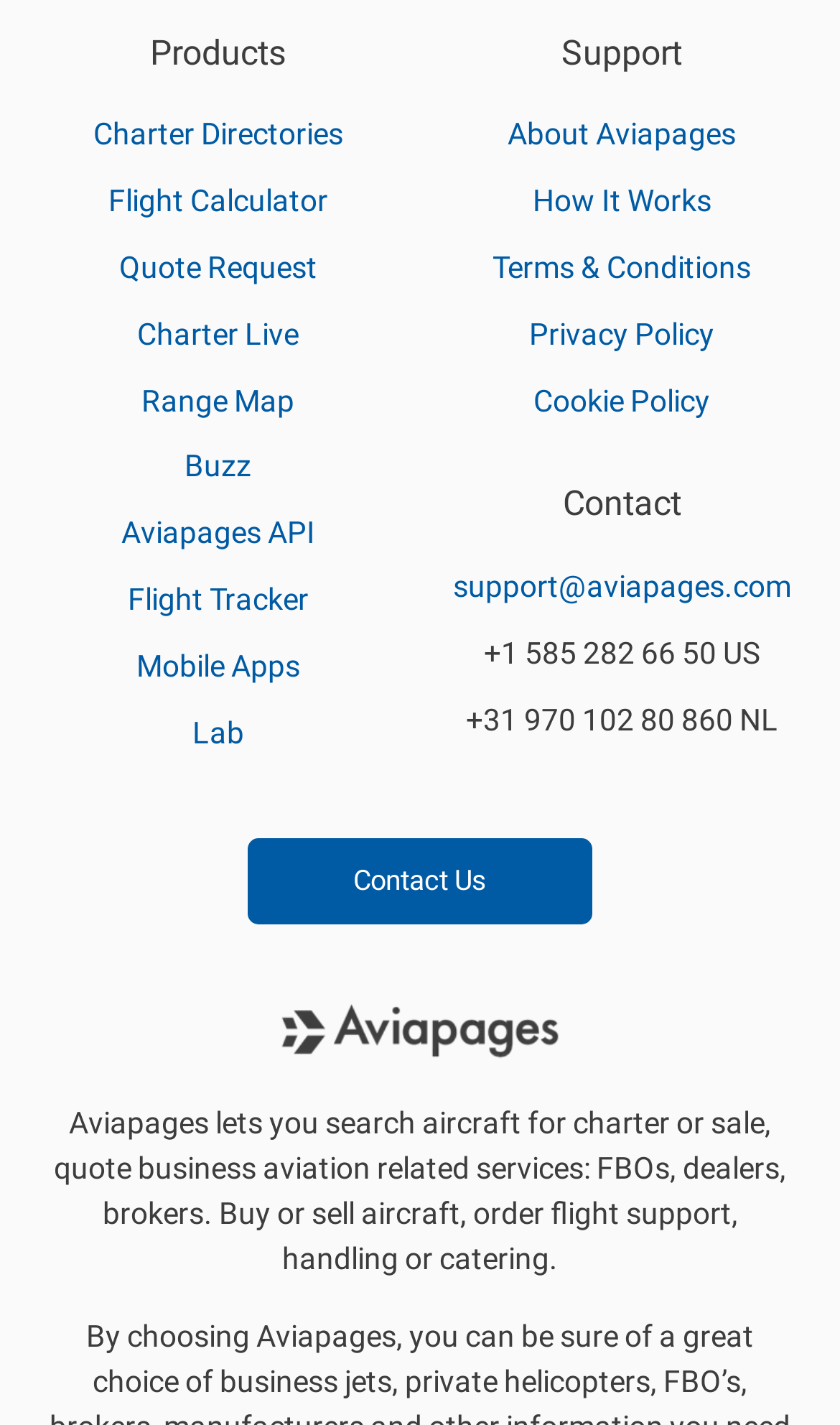Can you specify the bounding box coordinates for the region that should be clicked to fulfill this instruction: "Track a flight".

[0.152, 0.408, 0.367, 0.432]